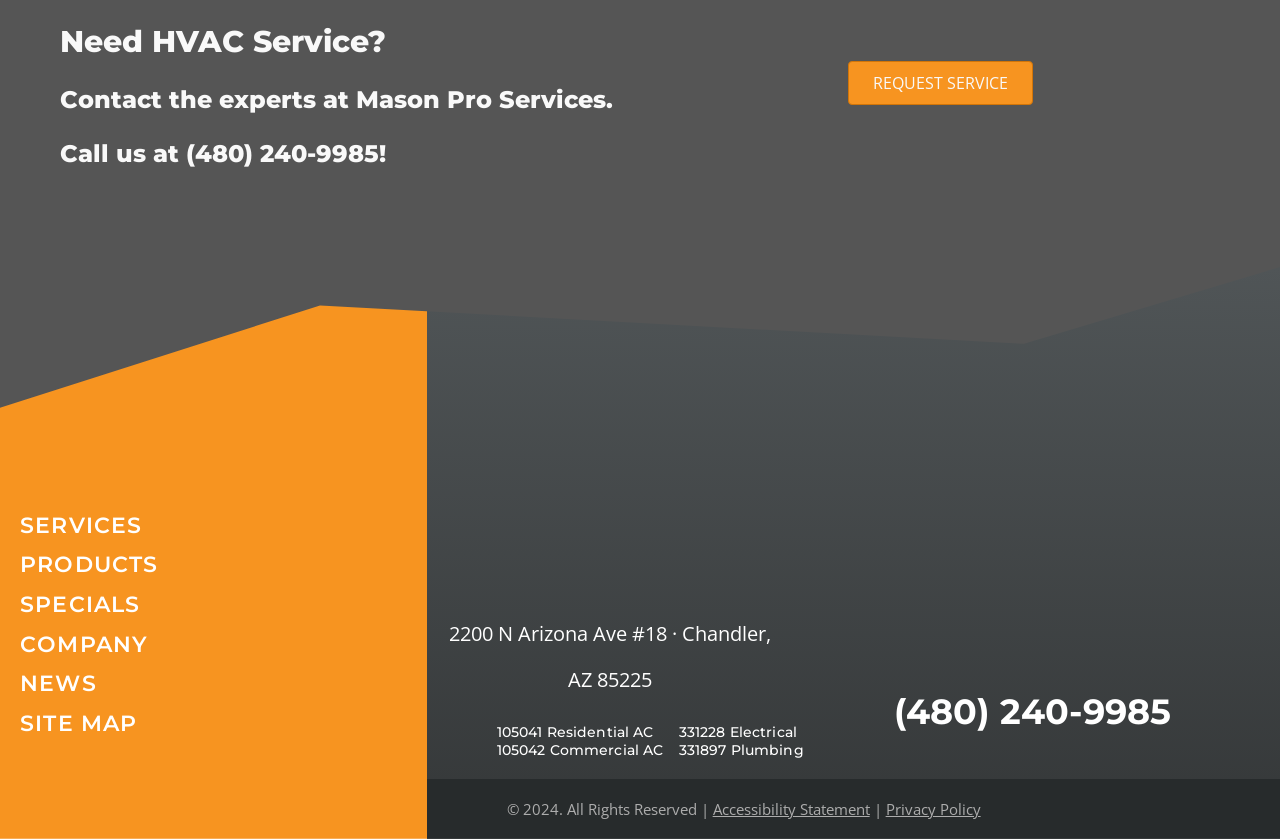What is the phone number to contact Mason Pro Services?
Answer the question using a single word or phrase, according to the image.

(480) 240-9985